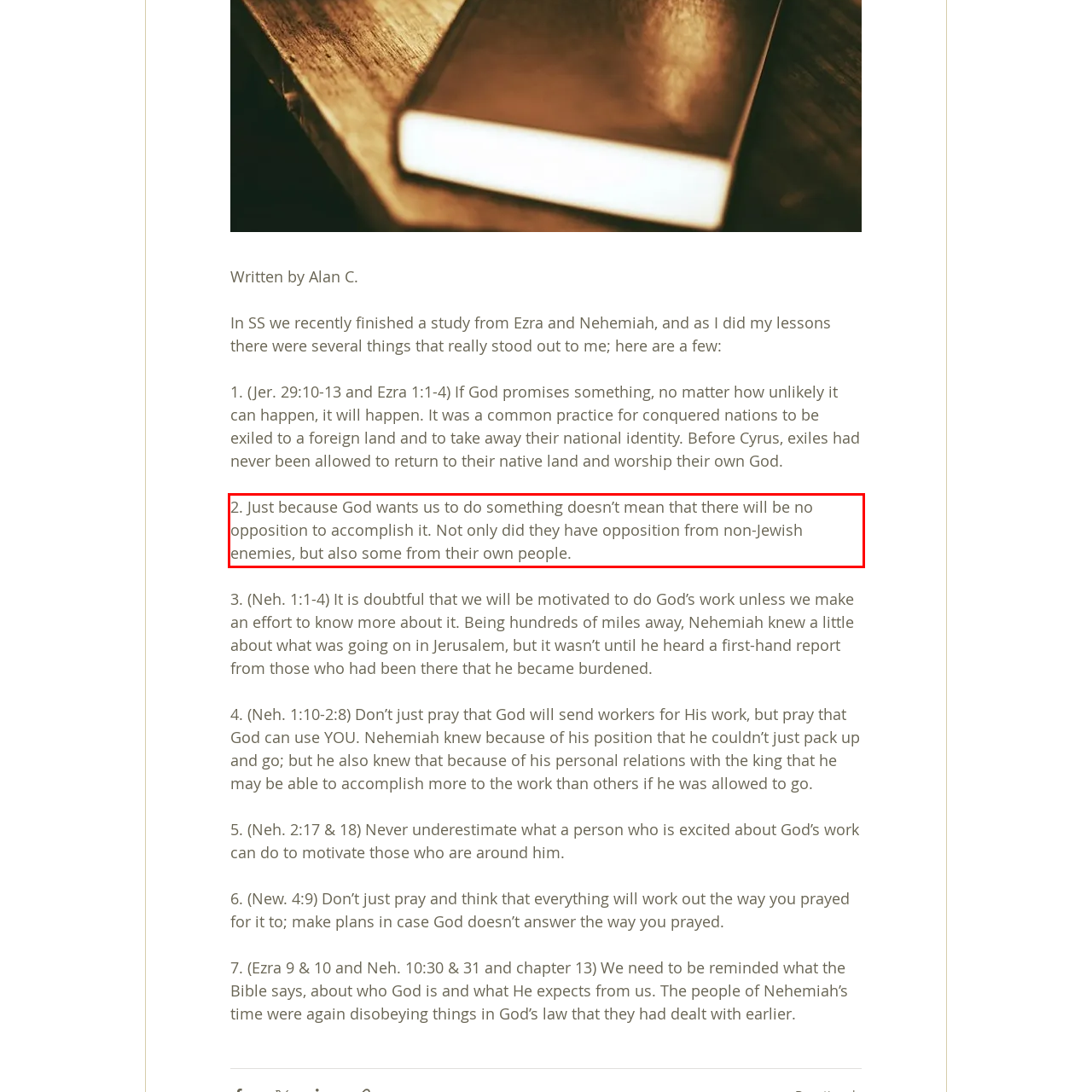Identify the text inside the red bounding box in the provided webpage screenshot and transcribe it.

2. Just because God wants us to do something doesn’t mean that there will be no opposition to accomplish it. Not only did they have opposition from non-Jewish enemies, but also some from their own people.